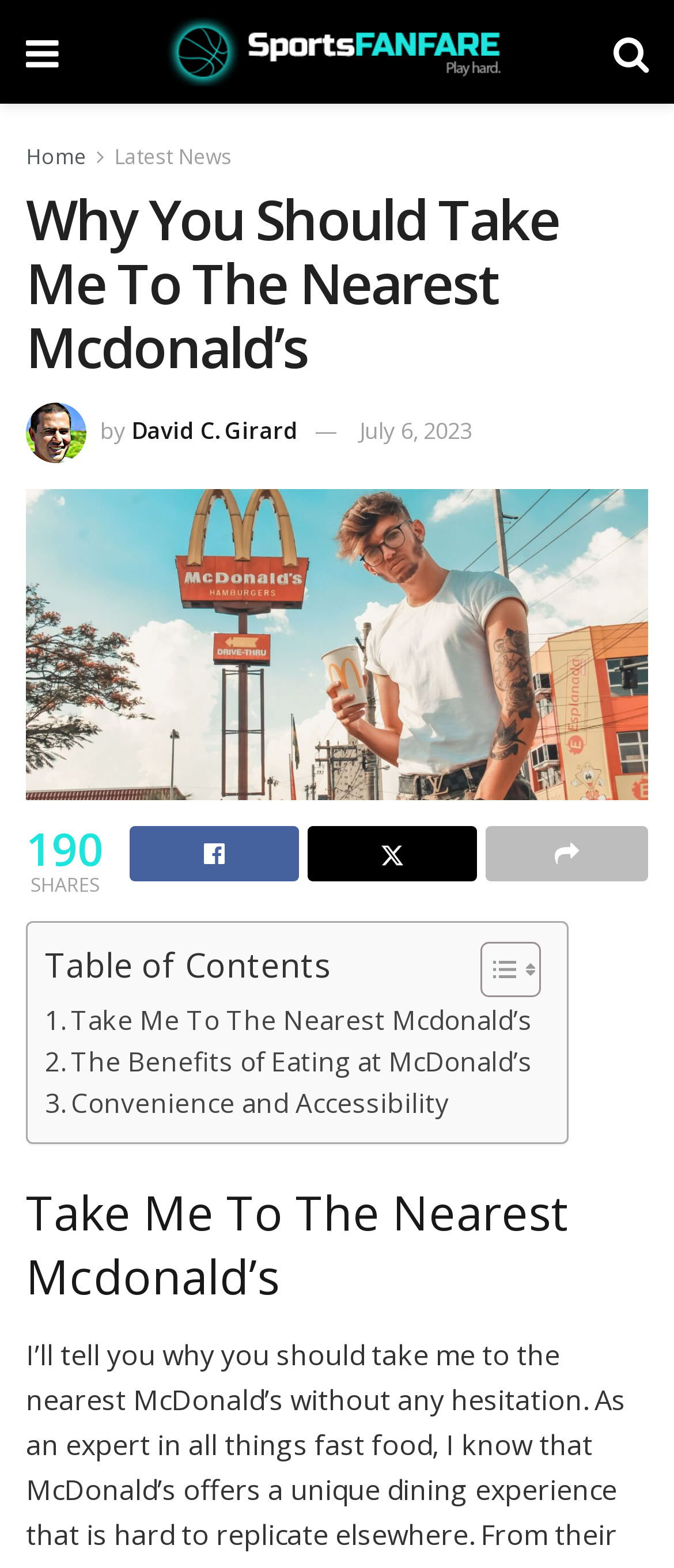What is the number of shares of the article?
Please respond to the question with a detailed and well-explained answer.

I found the number of shares by looking at the text below the main heading. The text says '190' next to the word 'SHARES', which indicates the number of times the article has been shared.